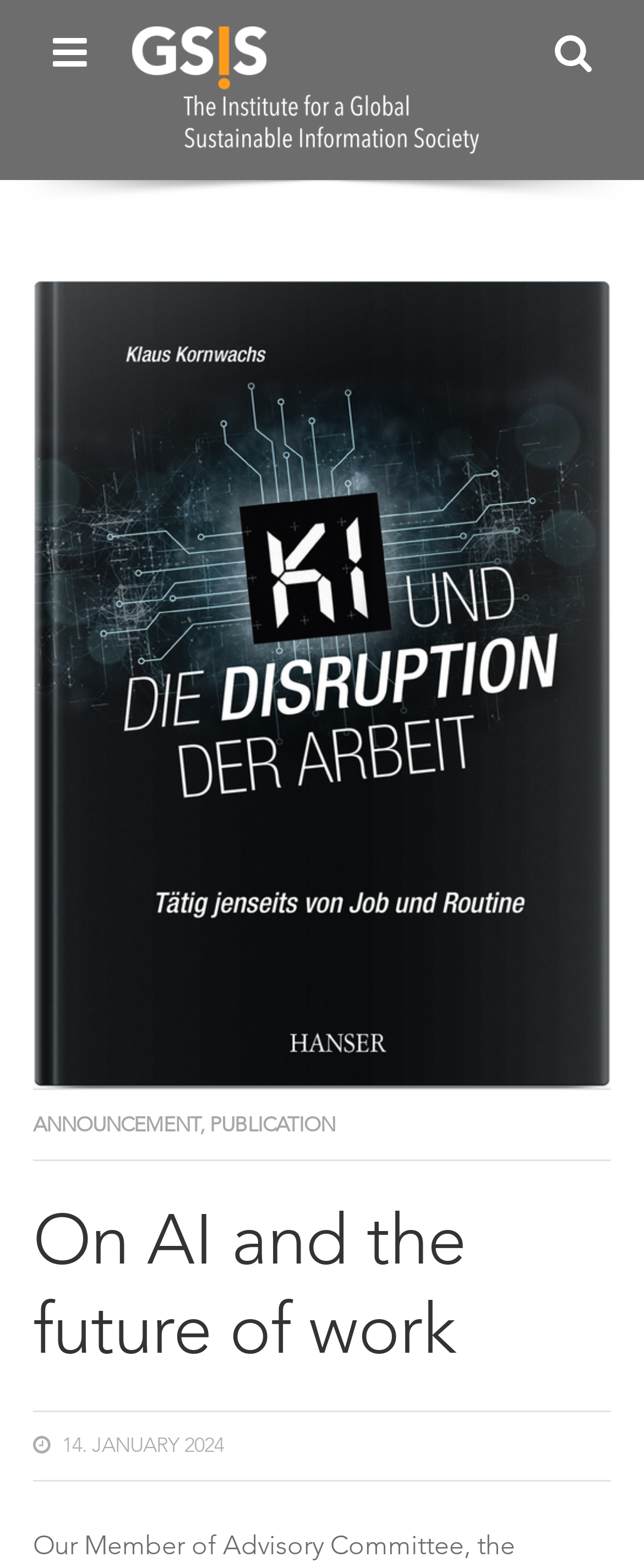How many links are there in the top navigation menu?
Answer the question with a single word or phrase derived from the image.

3